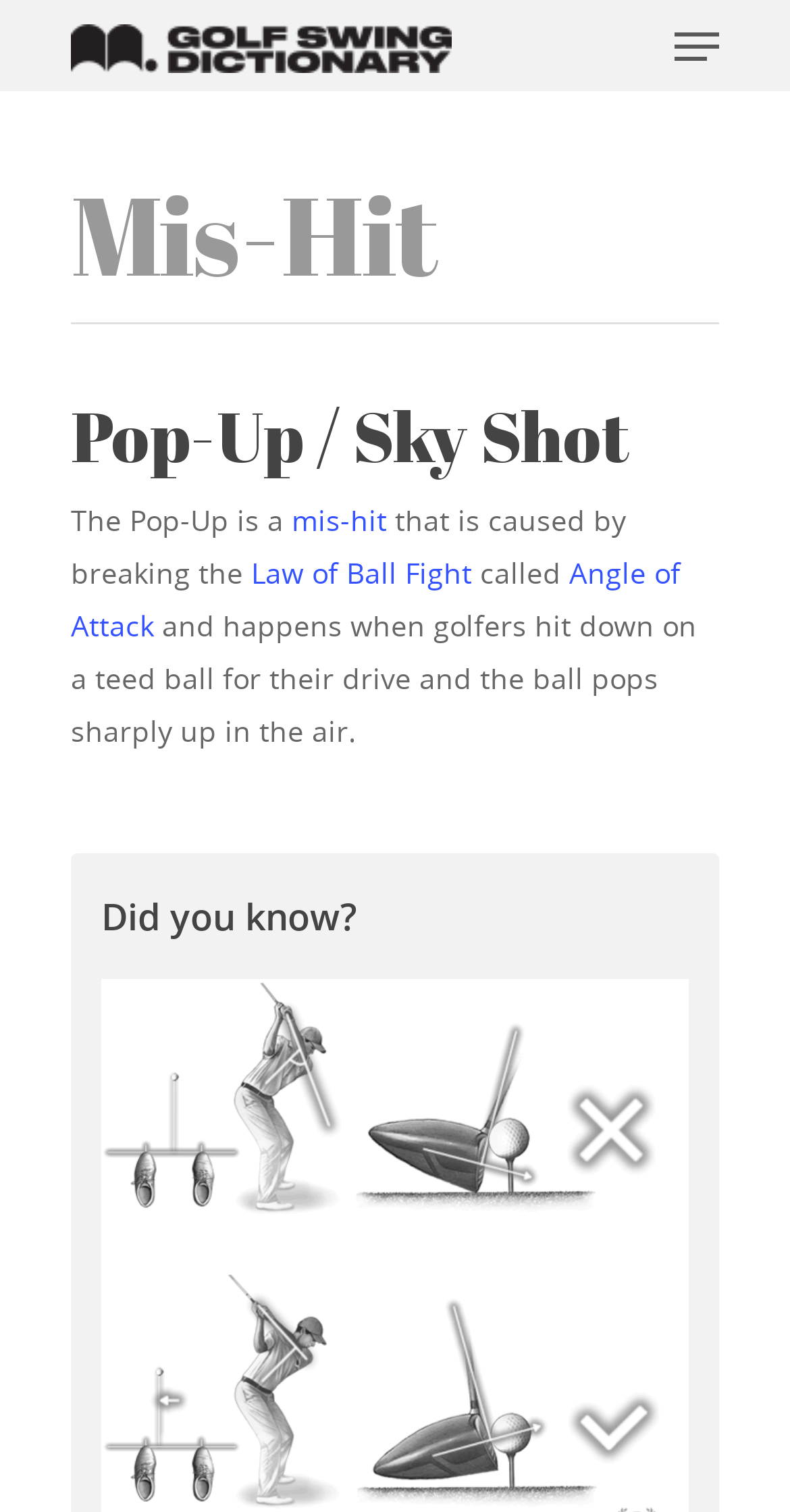Carefully examine the image and provide an in-depth answer to the question: What is the 'Law of Ball Flight' mentioned on this webpage?

Although the webpage does not provide a detailed explanation of the 'Law of Ball Flight', it is mentioned as a related concept to the 'Pop-Up' mis-hit, suggesting that it is a fundamental principle or rule governing the flight of a golf ball.